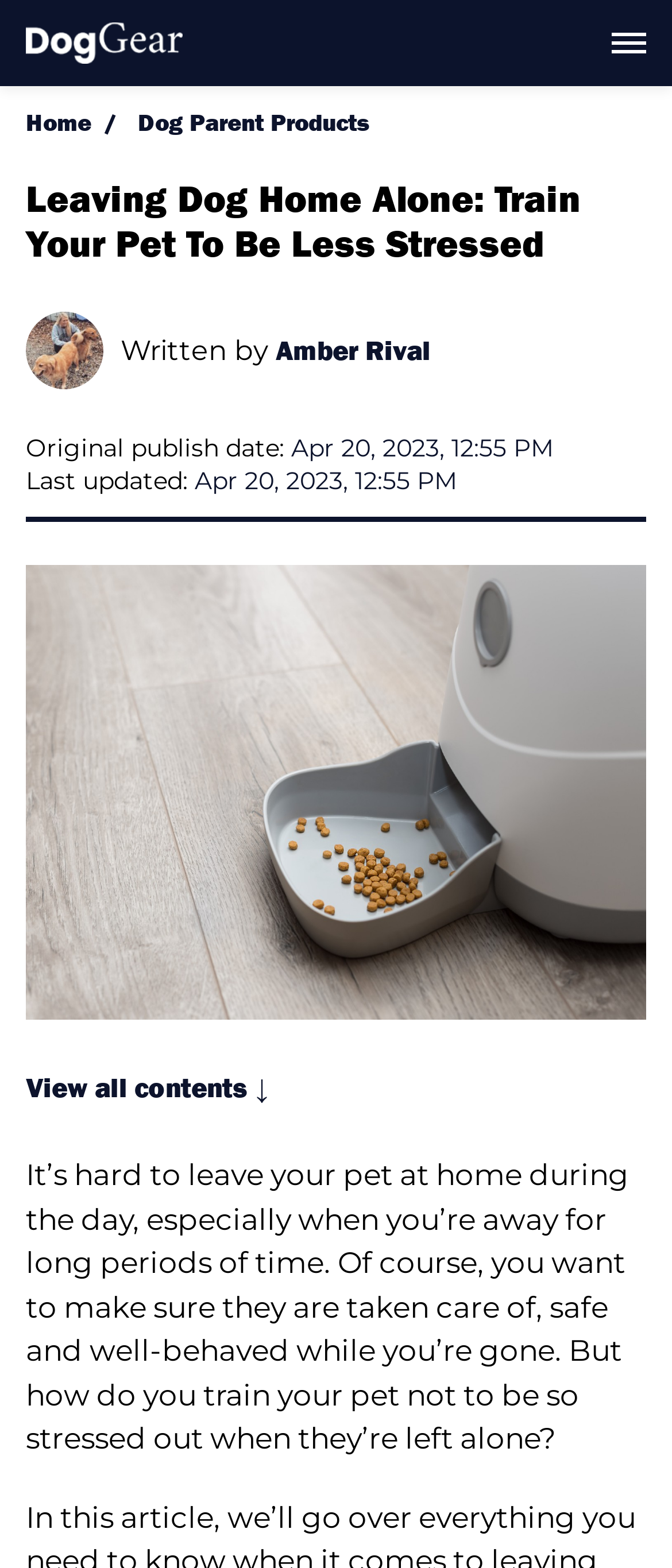Give an in-depth explanation of the webpage layout and content.

The webpage is about providing tips to help anxious dogs stay calm when left home alone. At the top left corner, there is a logo and a navigation menu with links to "Home" and "Dog Parent Products". Below the navigation menu, the title "Leaving Dog Home Alone: Train Your Pet To Be Less Stressed" is prominently displayed.

To the right of the title, there is an author image and the author's name, "Amber Rival", with a link to their profile. Below the author information, there are two lines of text indicating the original publish date and last updated date of the article.

The main content of the webpage starts with a large image of an automatic pet food dispenser, which takes up most of the width of the page. Below the image, there is a "View all contents" button. The article then begins with a paragraph of text that discusses the challenges of leaving pets at home during the day and the importance of training them to be less stressed when alone.